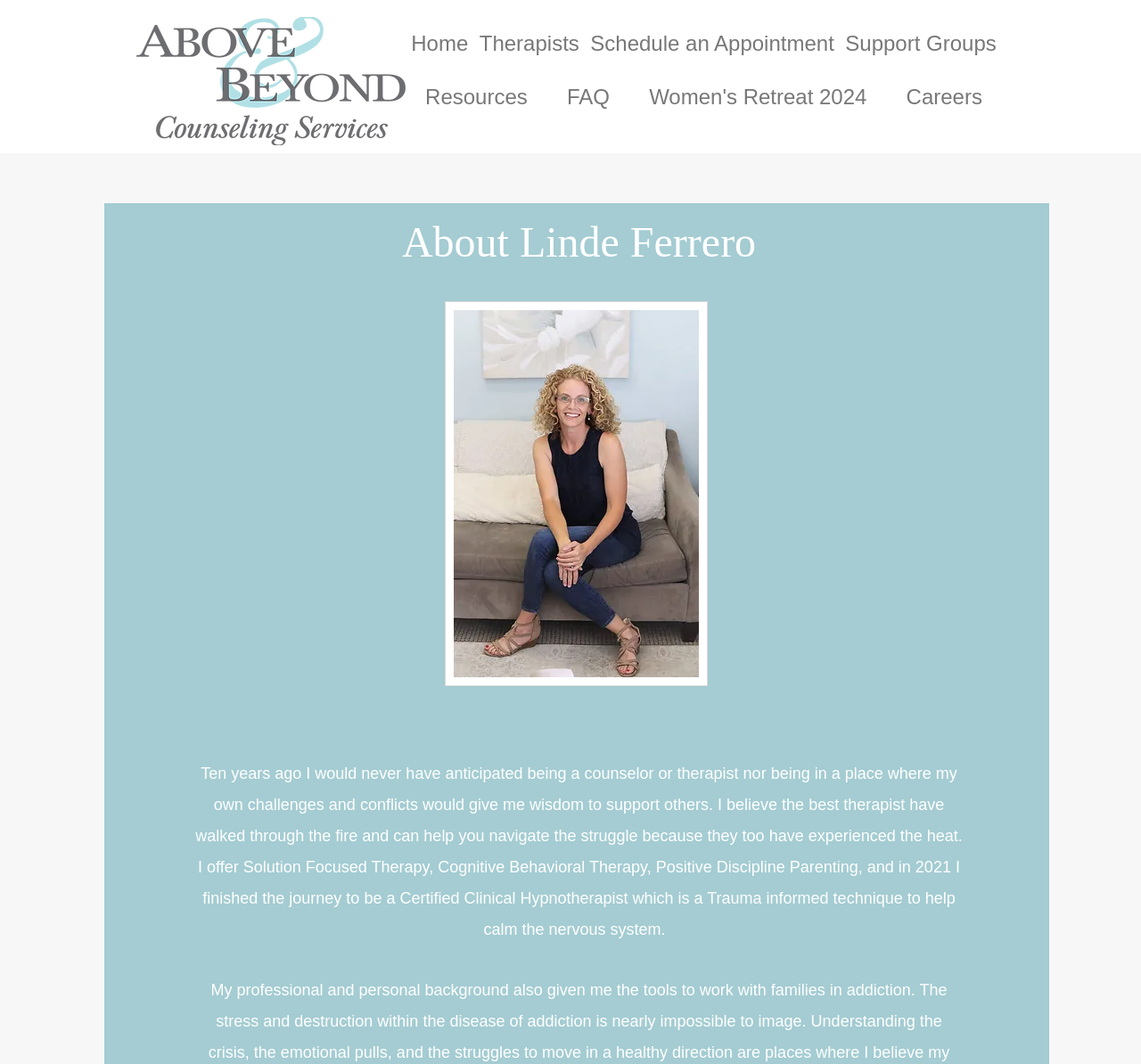Locate the bounding box for the described UI element: "Support Groups". Ensure the coordinates are four float numbers between 0 and 1, formatted as [left, top, right, bottom].

[0.736, 0.016, 0.878, 0.066]